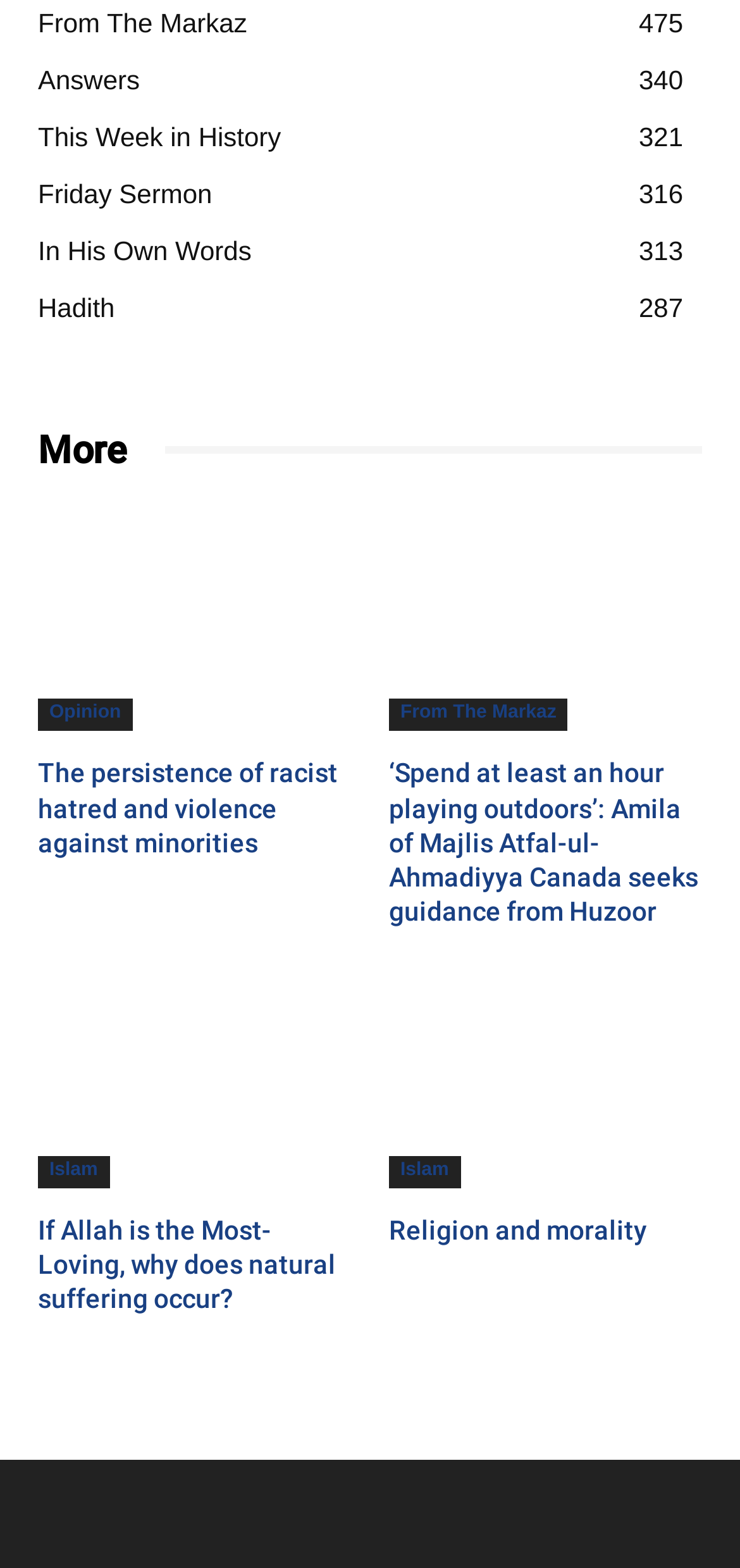Please provide a detailed answer to the question below based on the screenshot: 
How many headings are there on the webpage?

There are 5 headings on the webpage, including 'More', 'The persistence of racist hatred and violence against minorities', '‘Spend at least an hour playing outdoors’: Amila of Majlis Atfal-ul-Ahmadiyya Canada seeks guidance from Huzoor', 'If Allah is the Most-Loving, why does natural suffering occur?', and 'Religion and morality'.